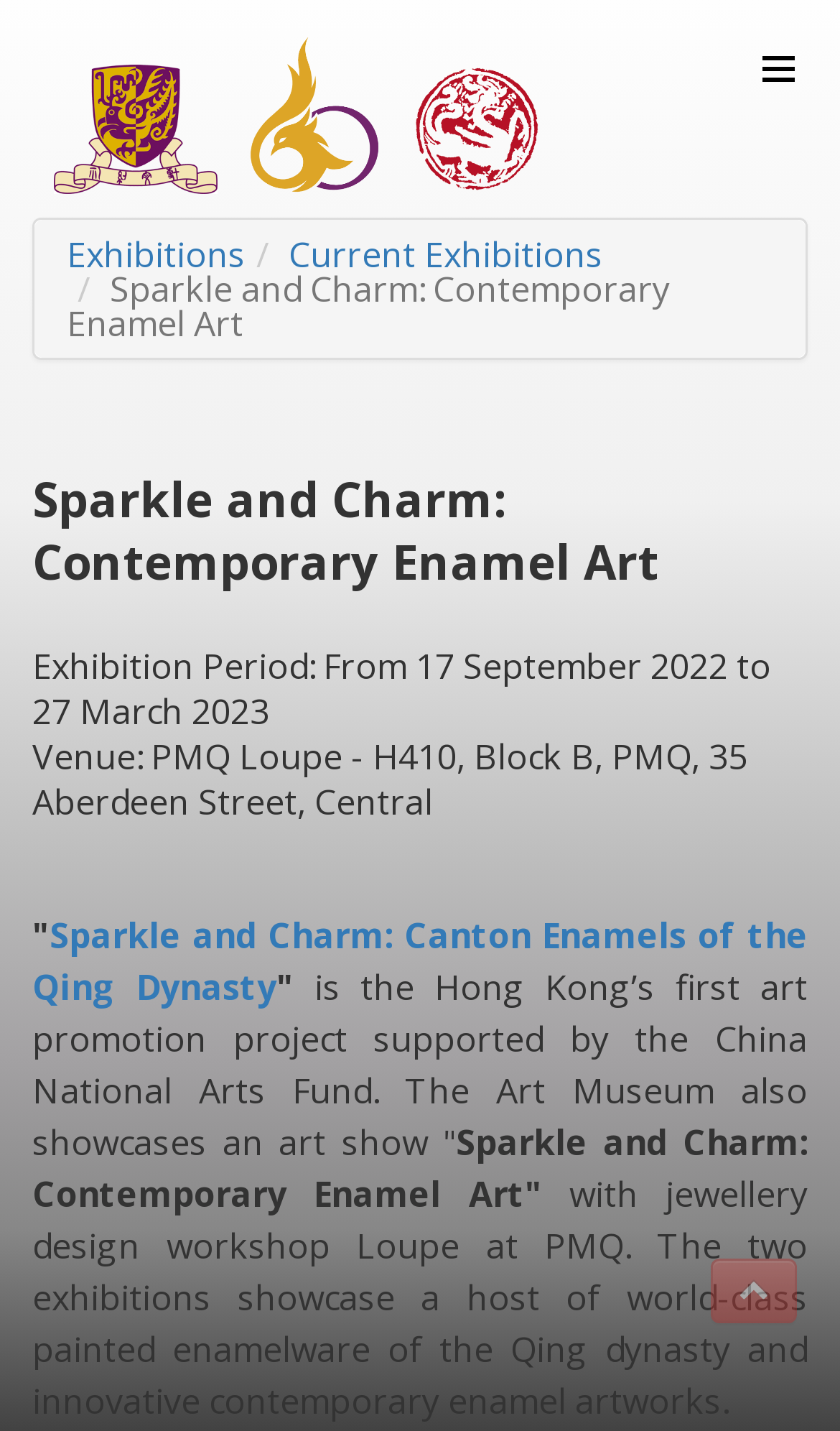Give a one-word or short phrase answer to the question: 
How many exhibitions are mentioned?

2